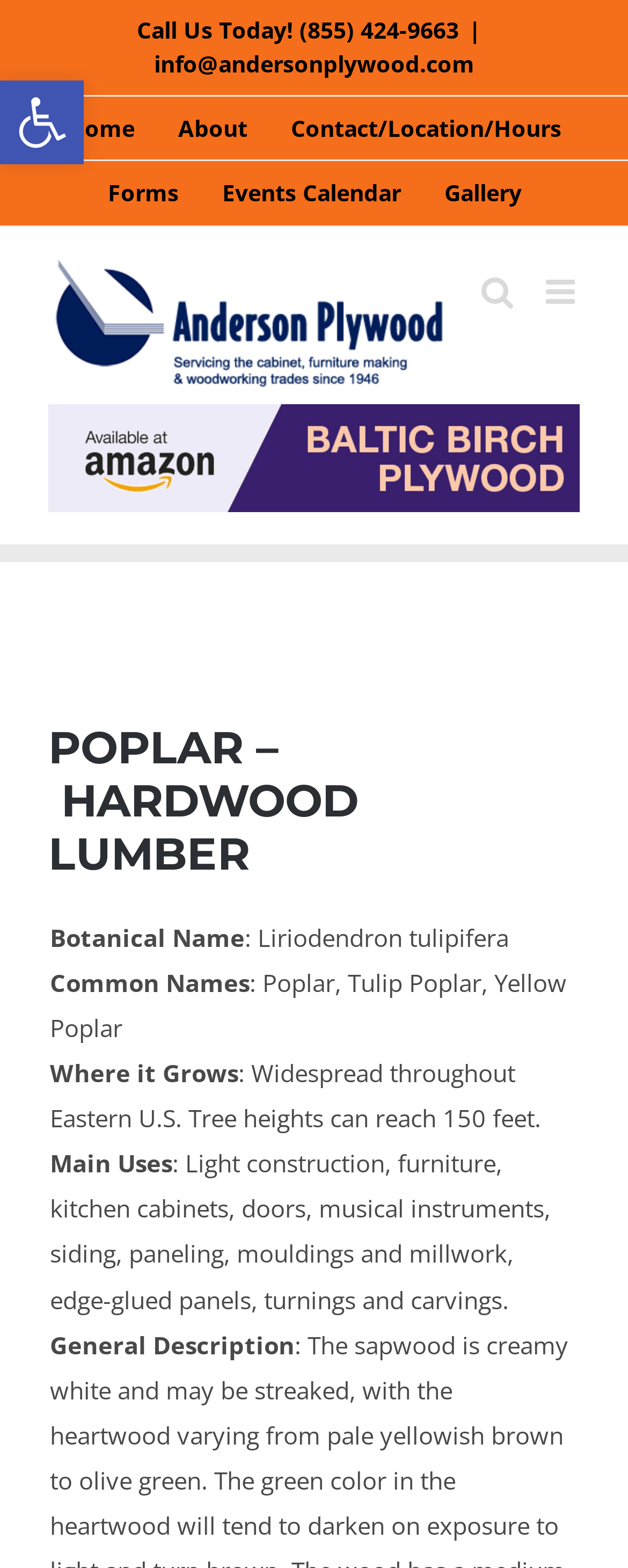Generate an in-depth caption that captures all aspects of the webpage.

This webpage is about Poplar hardwood lumber, specifically its characteristics and uses. At the top left corner, there is a button to open the accessibility tools toolbar, accompanied by an image with the same name. Next to it, there is a phone number "Call Us Today! (855) 424-9663" and an email address "info@andersonplywood.com" separated by a vertical bar.

Below this section, there is a secondary menu with links to various pages, including "Home", "About", "Contact/Location/Hours", "Forms", "Events Calendar", and "Gallery". On the top right corner, there is the Anderson Plywood logo, which is also a link.

The main content of the page starts with a heading that reads "POPLAR – HARDWOOD LUMBER". Below this heading, there are two sections of text. The first section is about the main uses of Poplar hardwood lumber, which includes light construction, furniture, kitchen cabinets, and more. The second section is about the general description of Poplar hardwood lumber.

At the bottom right corner of the page, there is a link to go back to the top of the page, represented by an upward arrow icon.